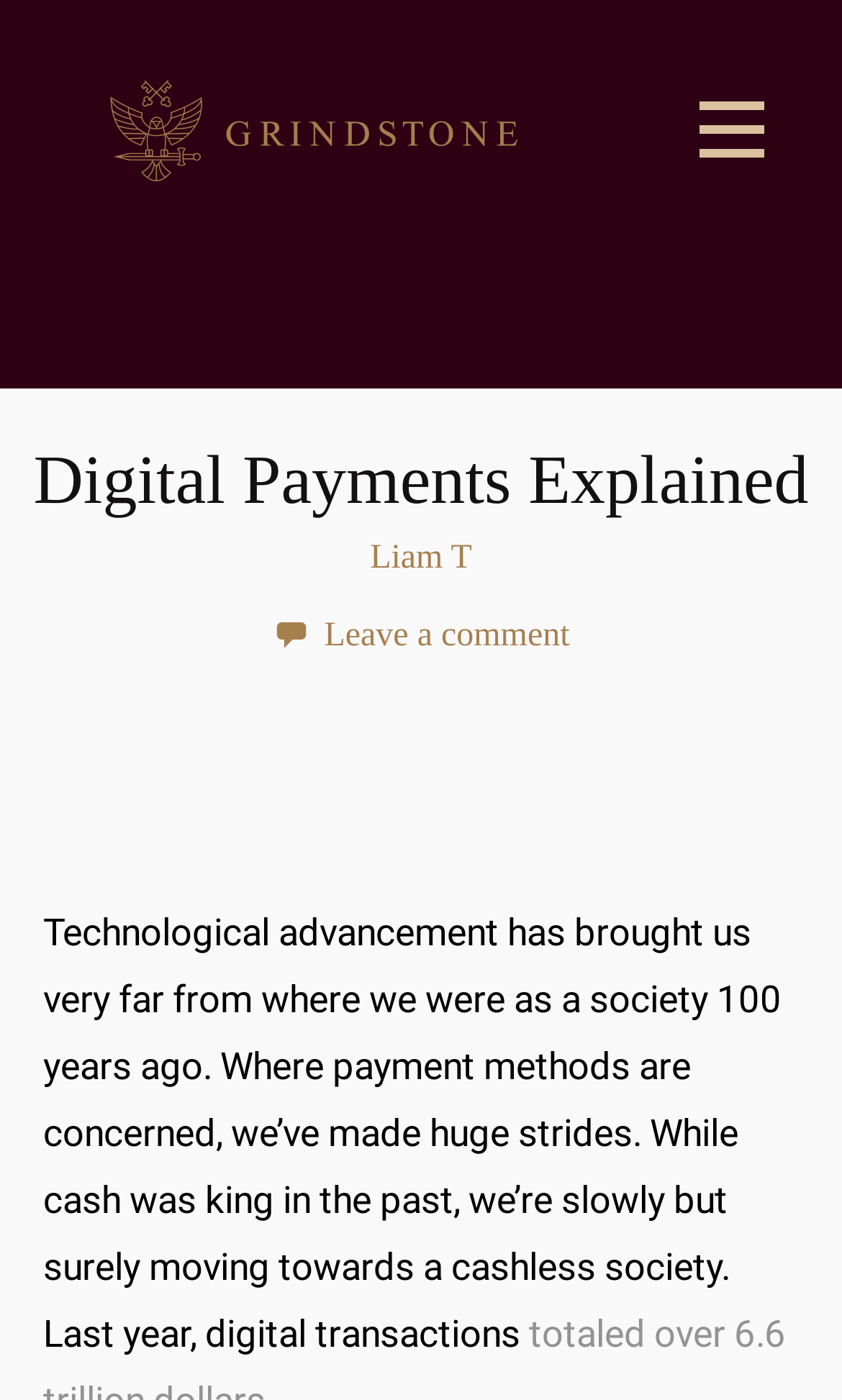Is there a comment section in the article?
Your answer should be a single word or phrase derived from the screenshot.

Yes